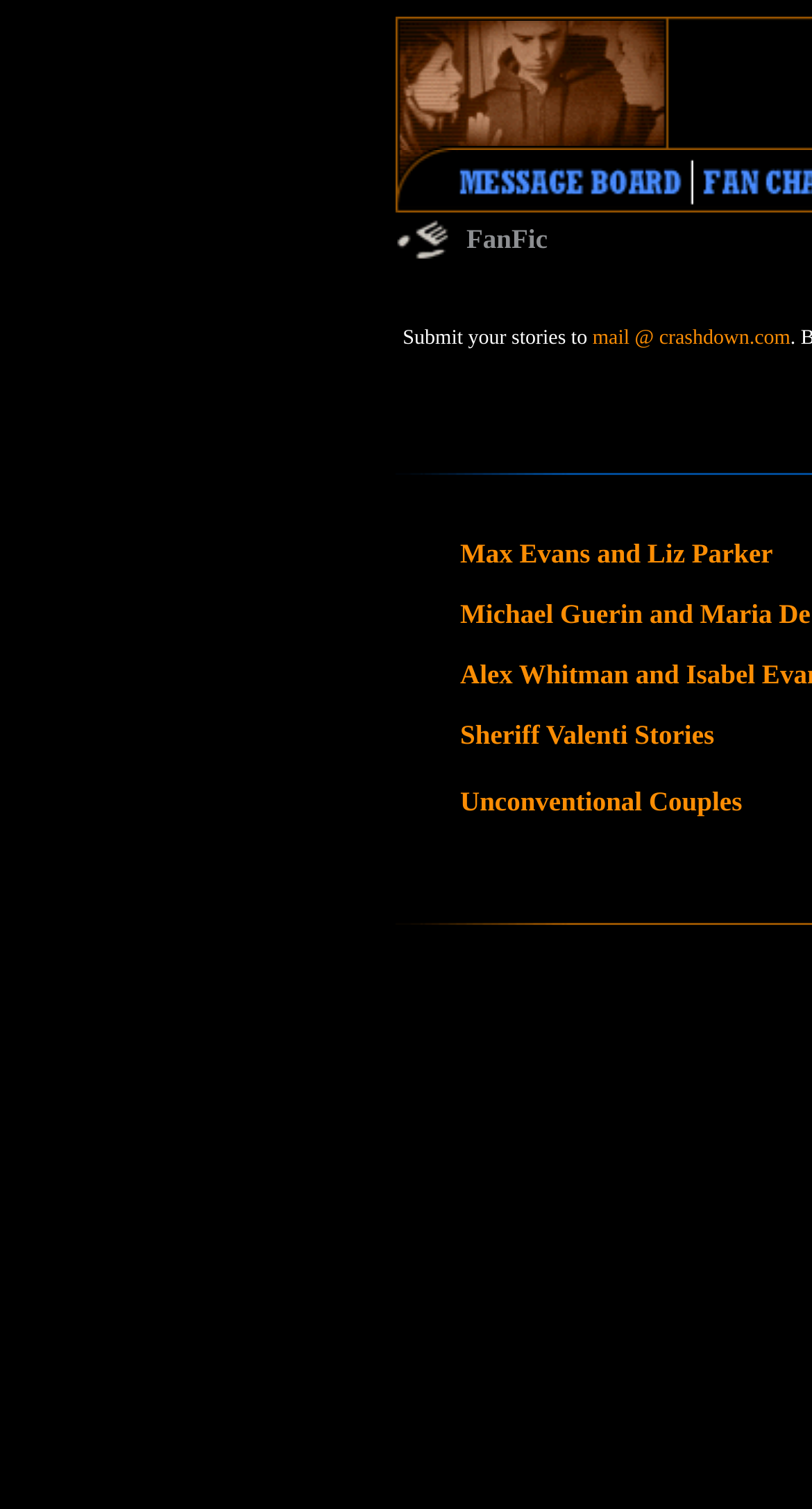By analyzing the image, answer the following question with a detailed response: What is the theme of this webpage?

Based on the layout and content of the webpage, it appears to be a fanfiction website focused on the TV show Roswell, with various links and images related to the show.